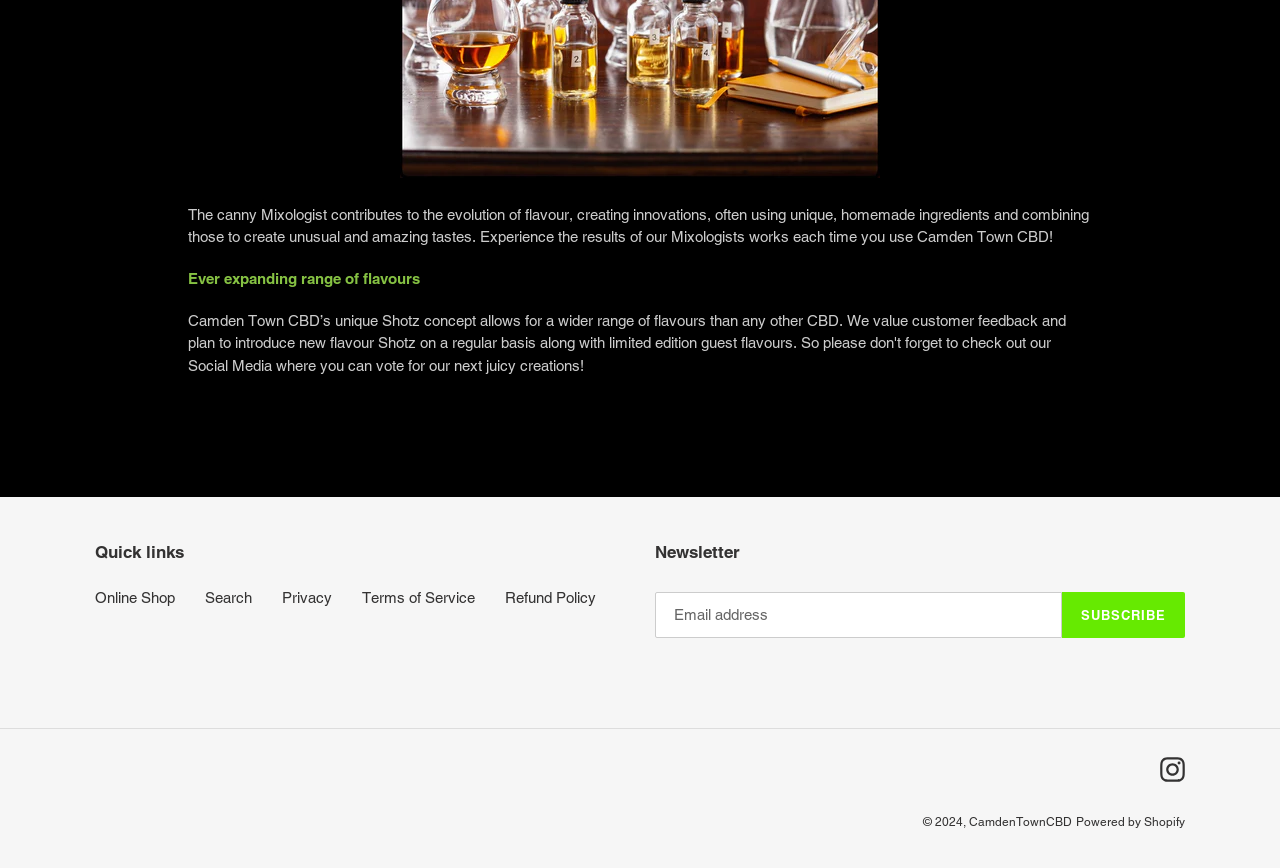Based on the visual content of the image, answer the question thoroughly: What is the copyright year?

The StaticText element with the text '© 2024,' indicates the copyright year.